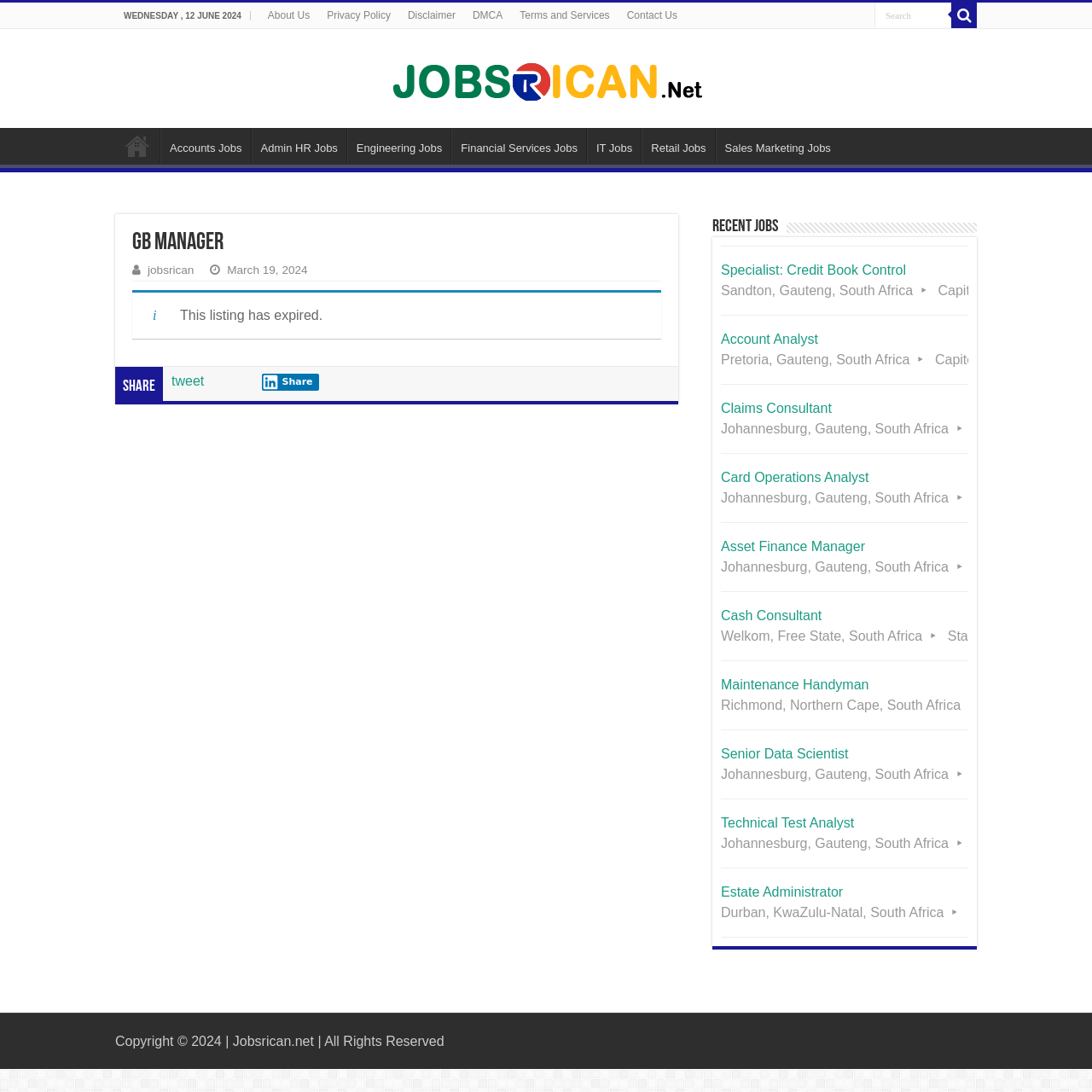Explain in detail what is displayed on the webpage.

The webpage appears to be a job listing website, with a focus on jobs in South Africa. At the top of the page, there is a date display showing "WEDNESDAY, 12 JUNE 2024". Below this, there are several links to different sections of the website, including "About Us", "Privacy Policy", and "Contact Us". 

To the right of these links, there is a search bar with a magnifying glass icon and a button labeled "Search". 

The main content of the page is divided into two sections. On the left, there is a heading "GB Manager" with a link to "jobsrican" below it. There is also a date "March 19, 2024" and a notice that "This listing has expired." Below this, there are social media sharing links, including a "tweet" button and a "Share" button.

On the right side of the page, there is a section titled "Recent Jobs" with a list of job postings. Each job posting includes the job title, location, and company, and is a link to the full job description. The job postings are listed in a vertical column, with the most recent postings at the top.

At the very bottom of the page, there is a copyright notice stating "Copyright © 2024 | Jobsrican.net | All Rights Reserved".